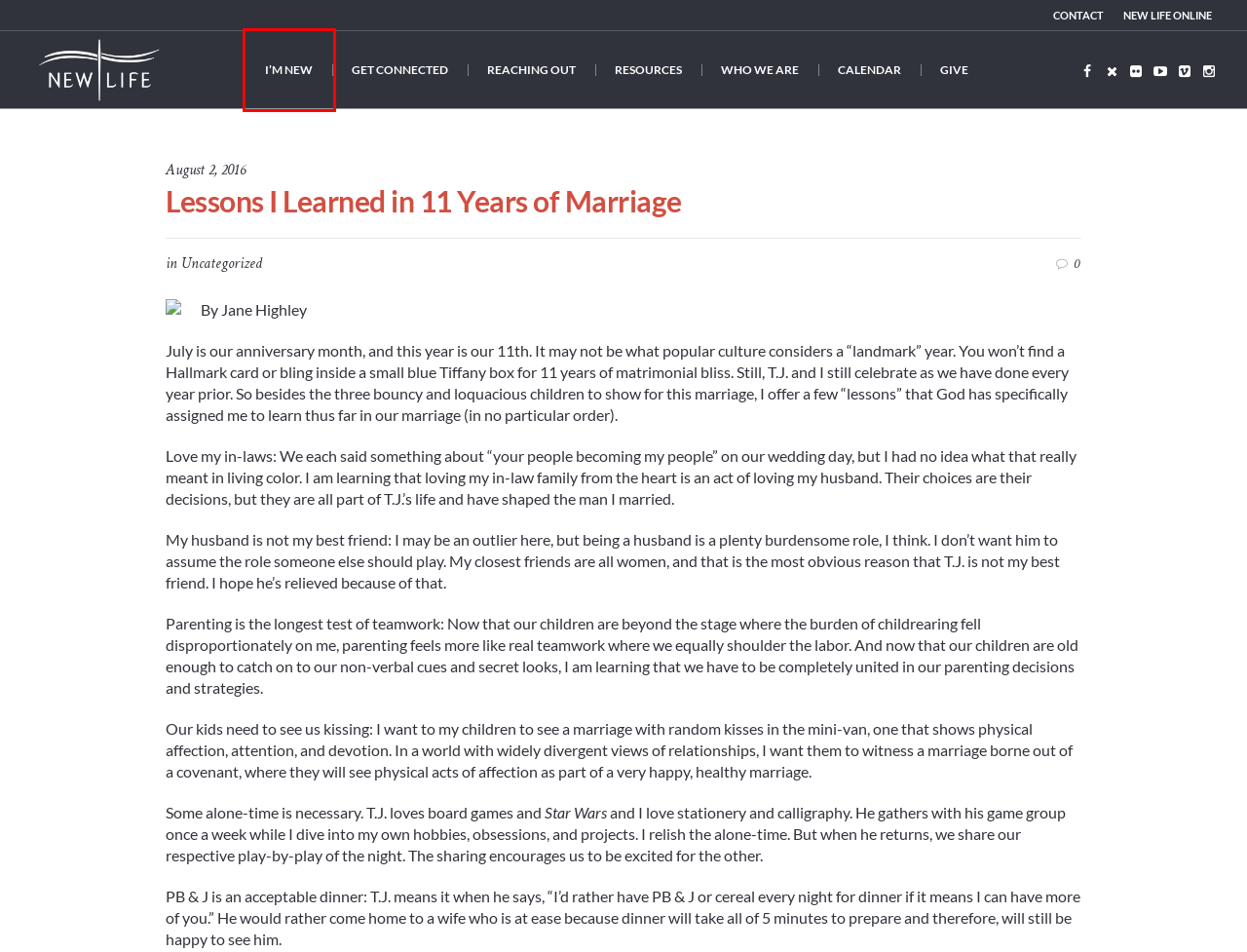You have a screenshot of a webpage with a red rectangle bounding box around a UI element. Choose the best description that matches the new page after clicking the element within the bounding box. The candidate descriptions are:
A. Reaching Out - New Life Presbyterian Church
B. Get Connected - New Life Presbyterian Church
C. Calendar - New Life Presbyterian Church
D. Who We Are - New Life Presbyterian Church
E. Uncategorized Archives - New Life Presbyterian Church
F. Guests - New Life Presbyterian Church
G. New Life Presbyterian of Dresher
H. Resources - New Life Presbyterian Church

F